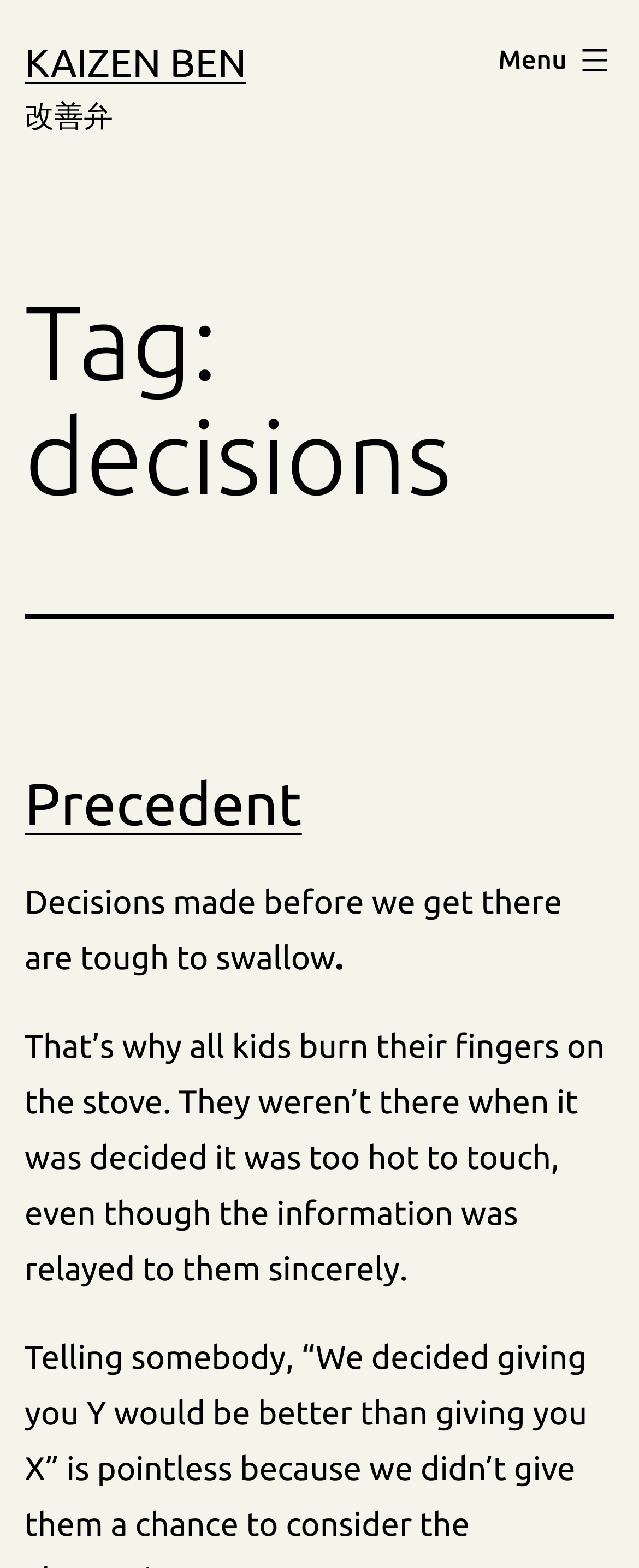Summarize the webpage in an elaborate manner.

The webpage is titled "decisions Archives » Kaizen Ben" and features a prominent link to "KAIZEN BEN" at the top left corner. Below this link is a static text "改善弁" (which translates to "Kaizen Ben" in Japanese). 

To the top right, there is a button labeled "Menu" that, when expanded, controls a primary menu list. 

The main content of the webpage is divided into sections, with a header that reads "Tag: decisions" at the top. Below this header, there is a subheading "Precedent" that links to a page with the same title. 

The main article or text content is positioned below the "Precedent" heading and consists of three paragraphs. The first paragraph starts with the sentence "Decisions made before we get there are tough to swallow." The second paragraph is a single period (.) and the third paragraph begins with the sentence "That’s why all kids burn their fingers on the stove."